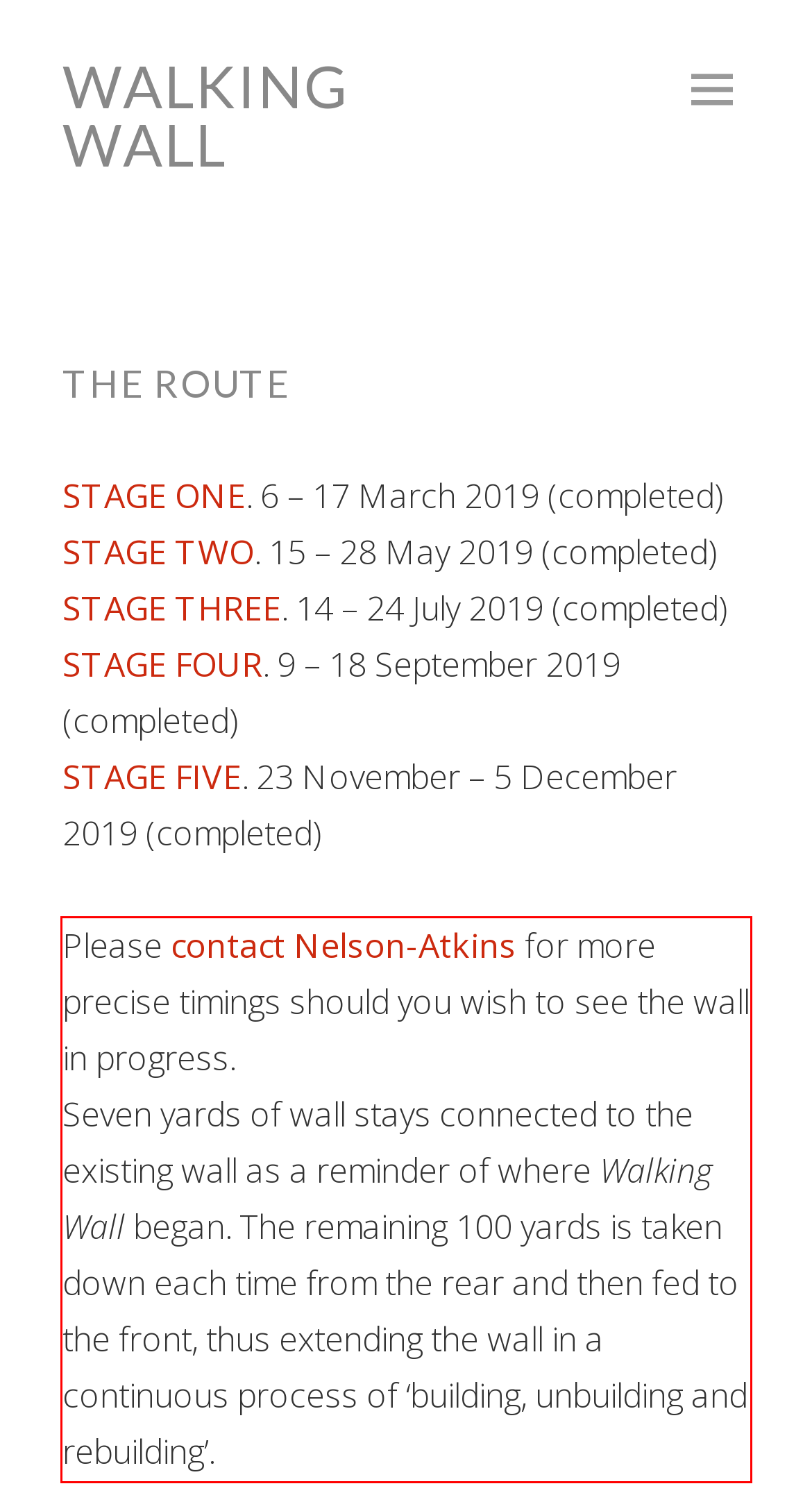You are given a screenshot with a red rectangle. Identify and extract the text within this red bounding box using OCR.

Please contact Nelson-Atkins for more precise timings should you wish to see the wall in progress. Seven yards of wall stays connected to the existing wall as a reminder of where Walking Wall began. The remaining 100 yards is taken down each time from the rear and then fed to the front, thus extending the wall in a continuous process of ‘building, unbuilding and rebuilding’.